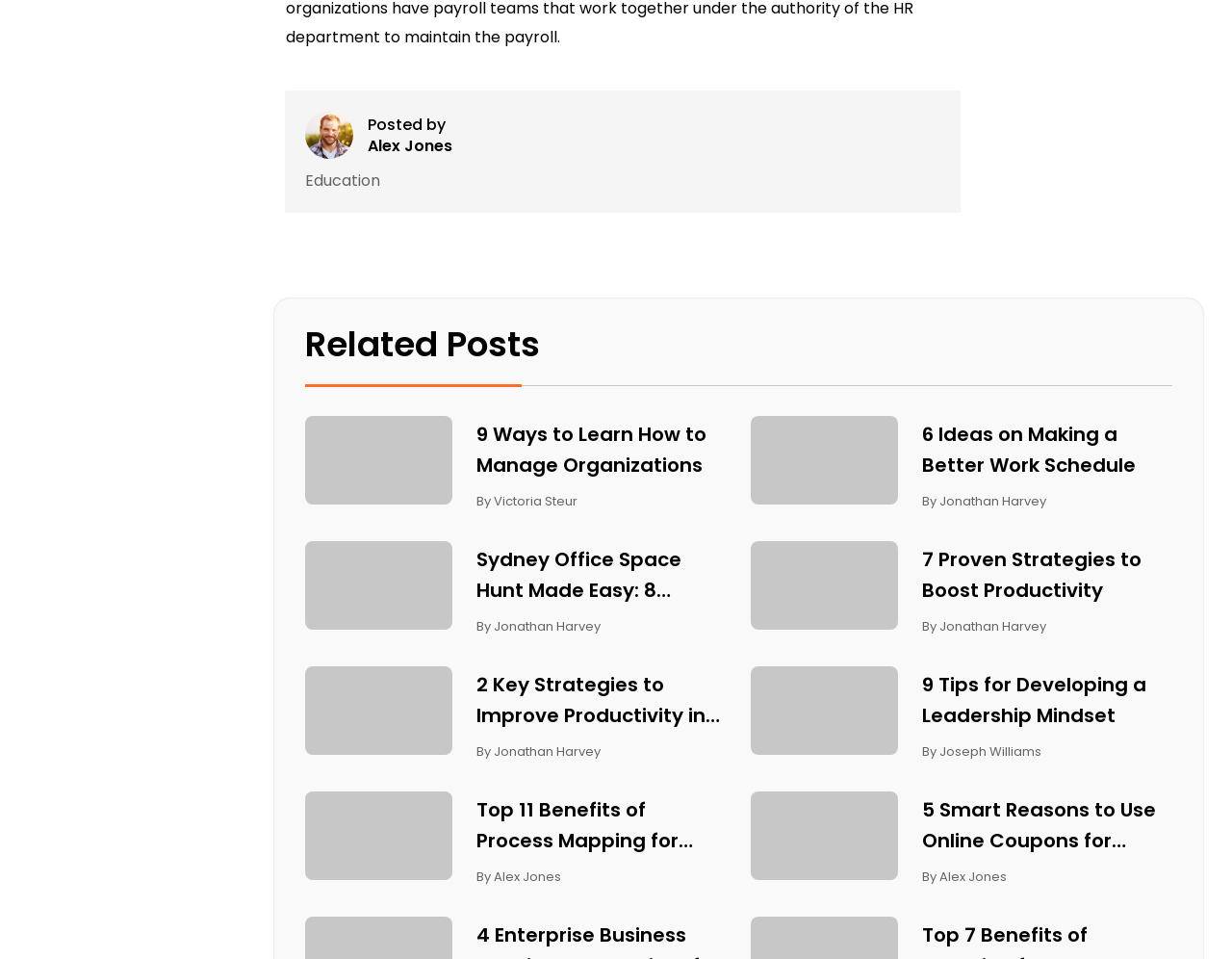Given the description "By Jonathan Harvey", provide the bounding box coordinates of the corresponding UI element.

[0.387, 0.774, 0.488, 0.794]